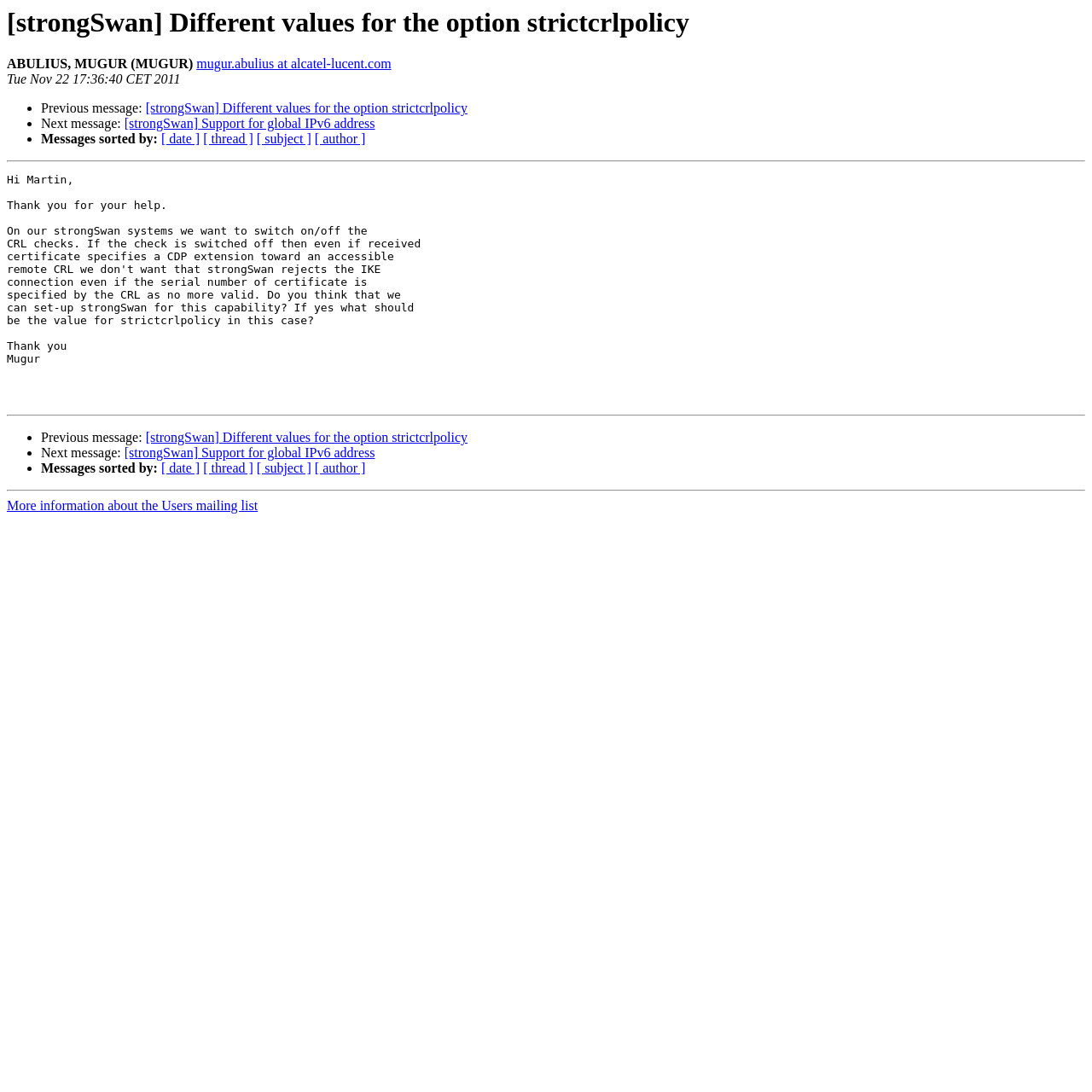Pinpoint the bounding box coordinates of the clickable element to carry out the following instruction: "Go to previous message."

[0.133, 0.093, 0.428, 0.106]